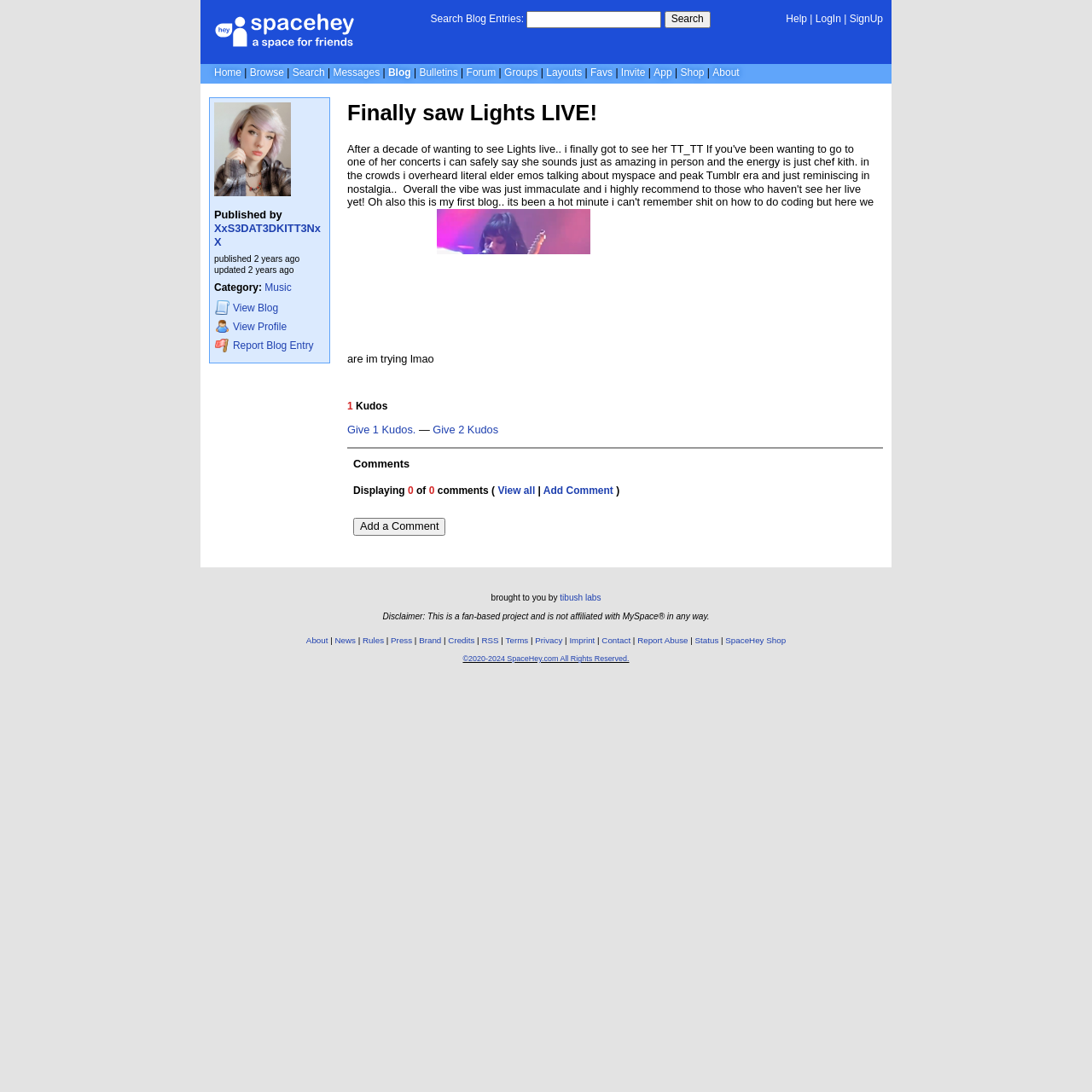Find the coordinates for the bounding box of the element with this description: "Add a Comment".

[0.323, 0.343, 0.408, 0.359]